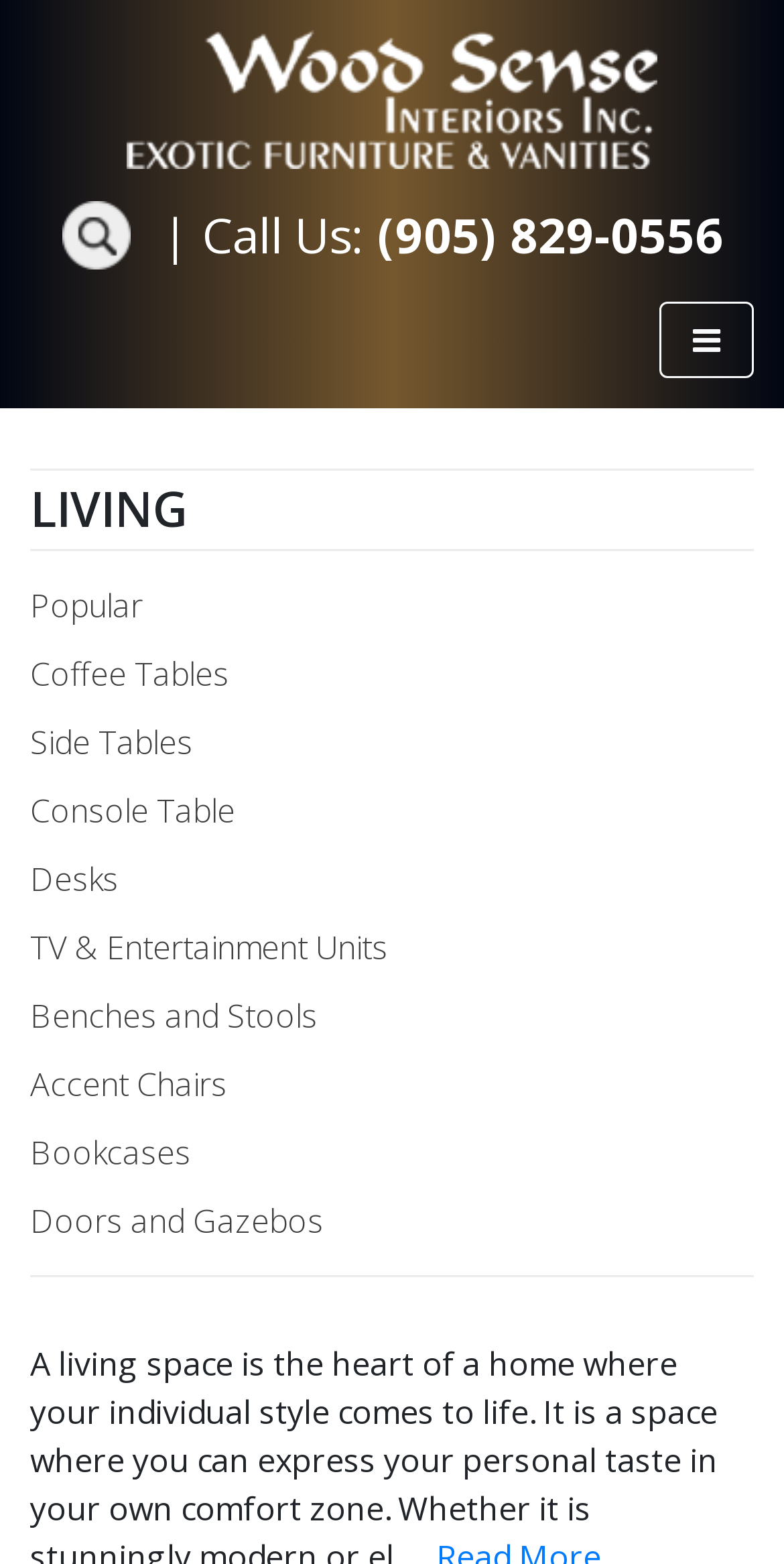Please determine the bounding box coordinates of the element's region to click in order to carry out the following instruction: "View Coffee Tables". The coordinates should be four float numbers between 0 and 1, i.e., [left, top, right, bottom].

[0.038, 0.416, 0.292, 0.445]